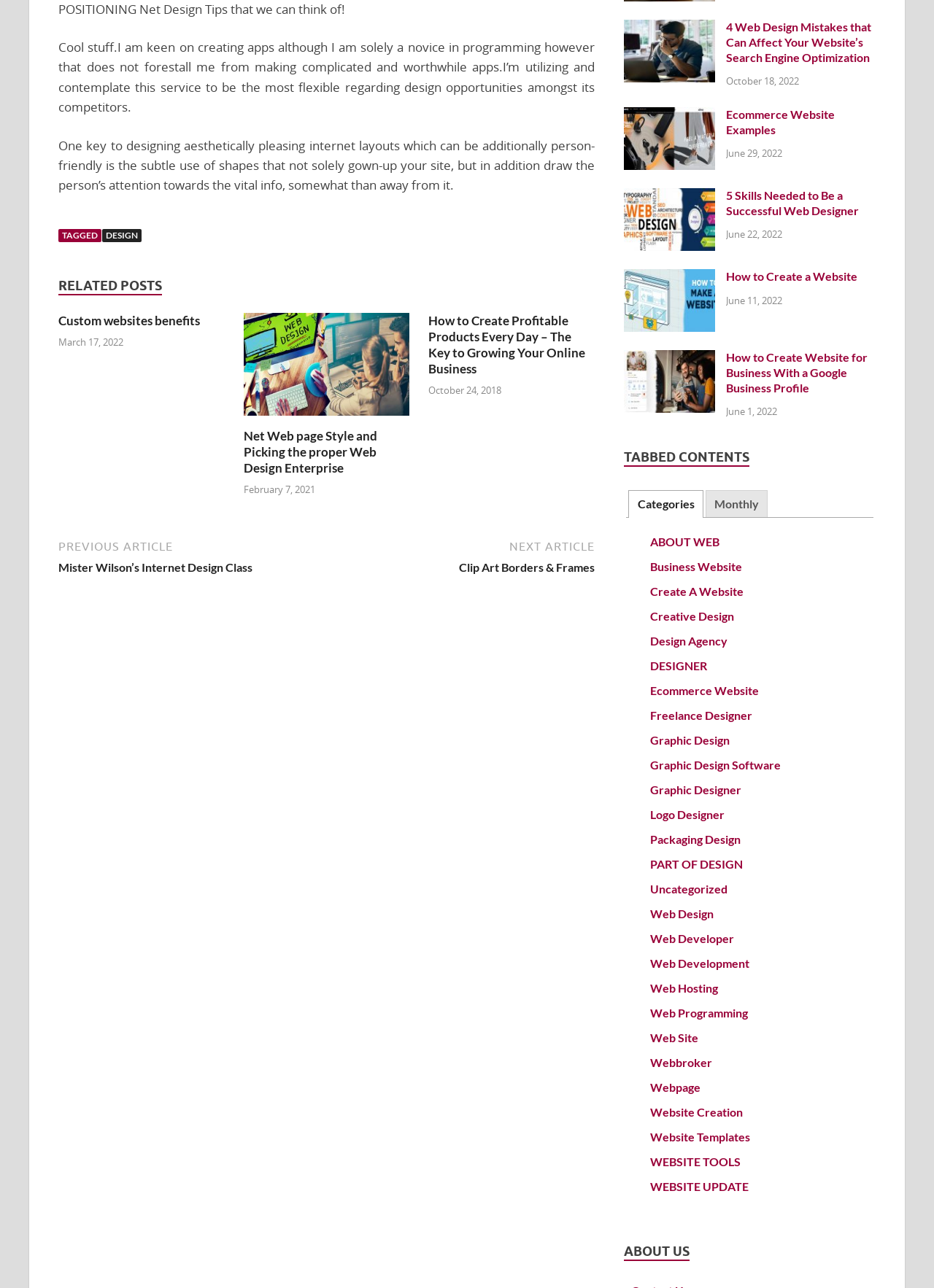Determine the bounding box coordinates for the element that should be clicked to follow this instruction: "Explore 'Categories'". The coordinates should be given as four float numbers between 0 and 1, in the format [left, top, right, bottom].

[0.673, 0.38, 0.753, 0.402]